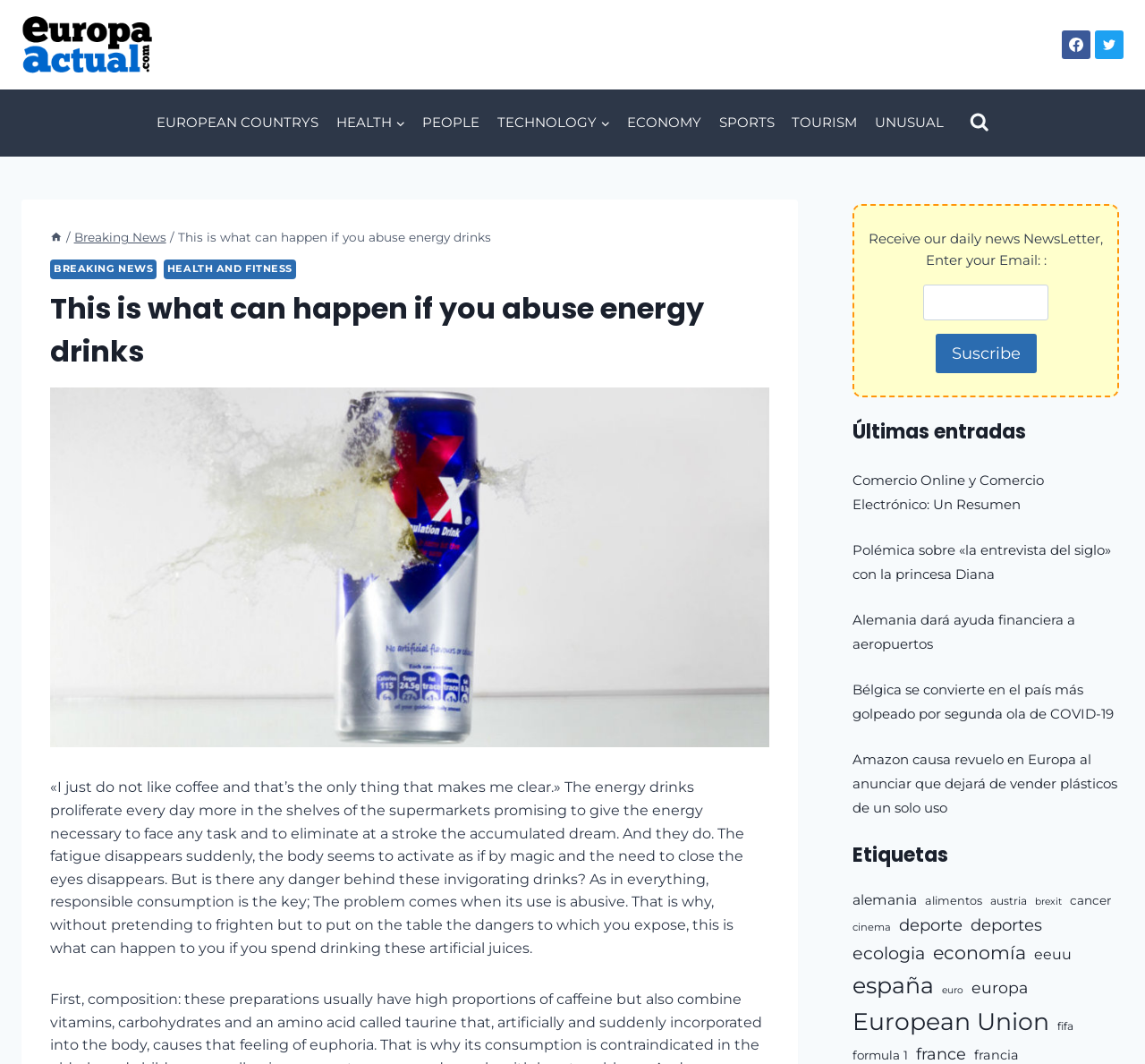Determine the coordinates of the bounding box that should be clicked to complete the instruction: "Read the article about energy drinks". The coordinates should be represented by four float numbers between 0 and 1: [left, top, right, bottom].

[0.044, 0.27, 0.672, 0.351]